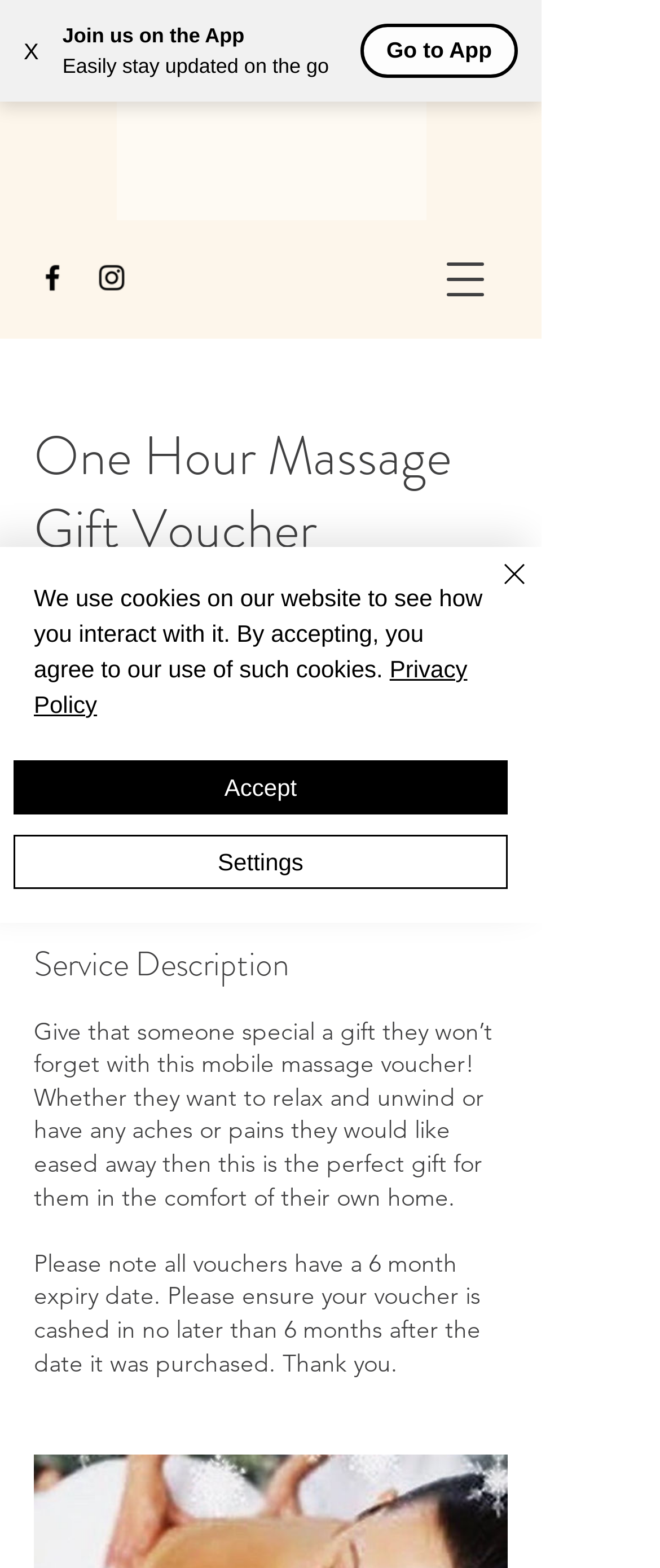Find the bounding box coordinates for the area you need to click to carry out the instruction: "Open navigation menu". The coordinates should be four float numbers between 0 and 1, indicated as [left, top, right, bottom].

[0.641, 0.151, 0.769, 0.205]